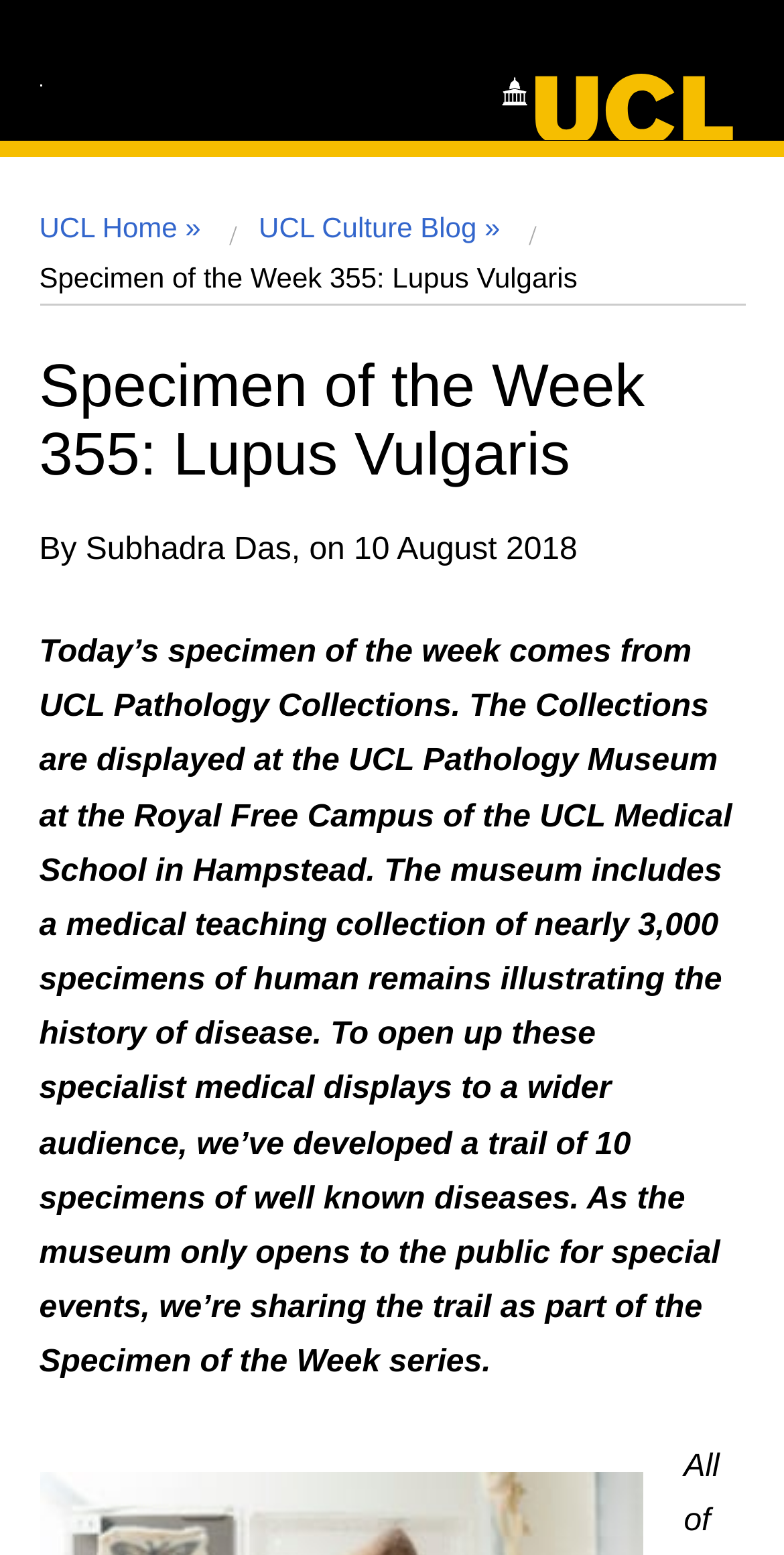Identify the bounding box of the UI element described as follows: "UCL Culture Blog »". Provide the coordinates as four float numbers in the range of 0 to 1 [left, top, right, bottom].

[0.33, 0.136, 0.648, 0.157]